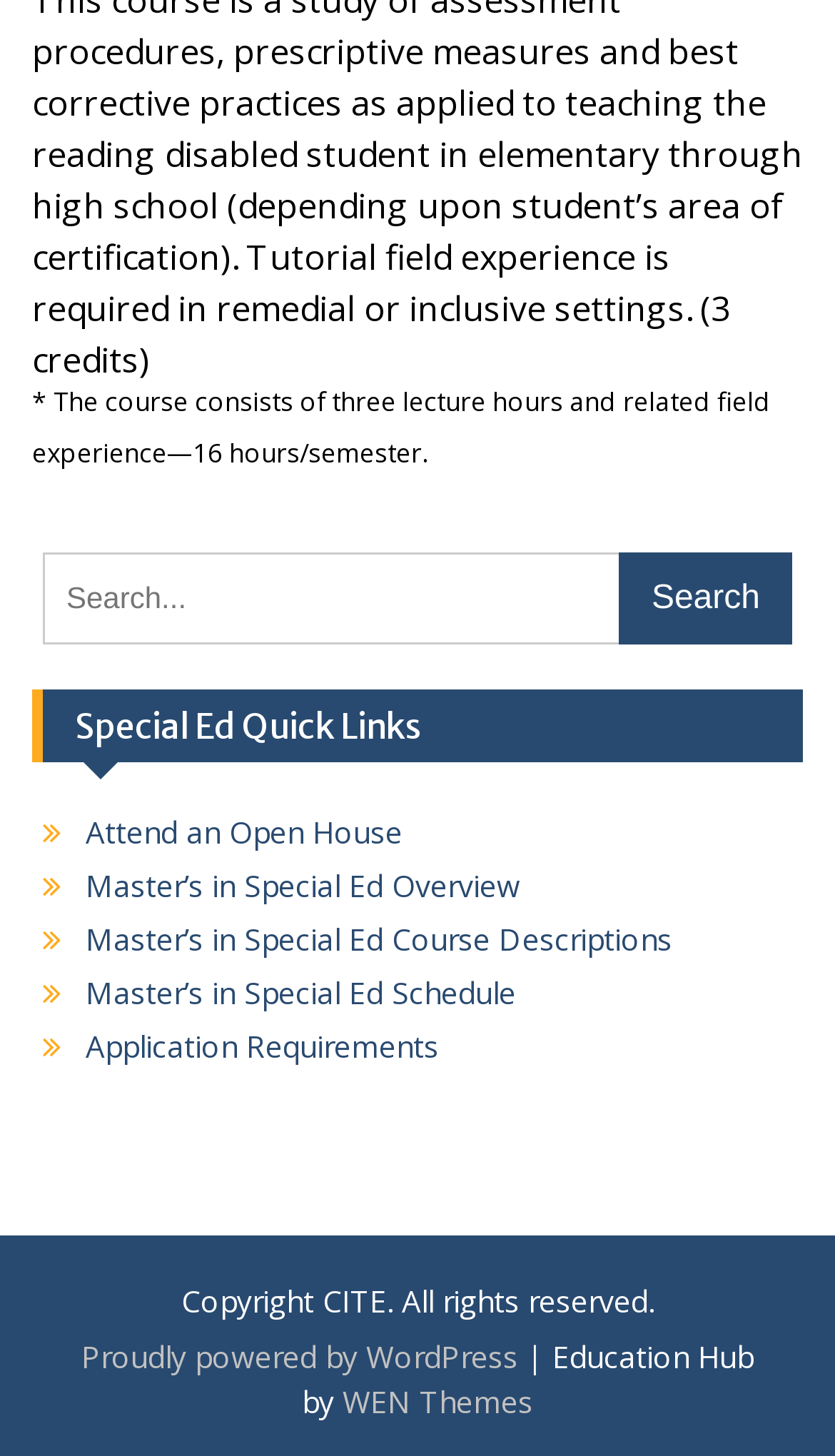What is the purpose of the search box?
Answer the question in a detailed and comprehensive manner.

The search box is located next to the StaticText element with OCR text 'Search for:', and it has a button with the text 'Search'. This suggests that the purpose of the search box is to search for content on the website.